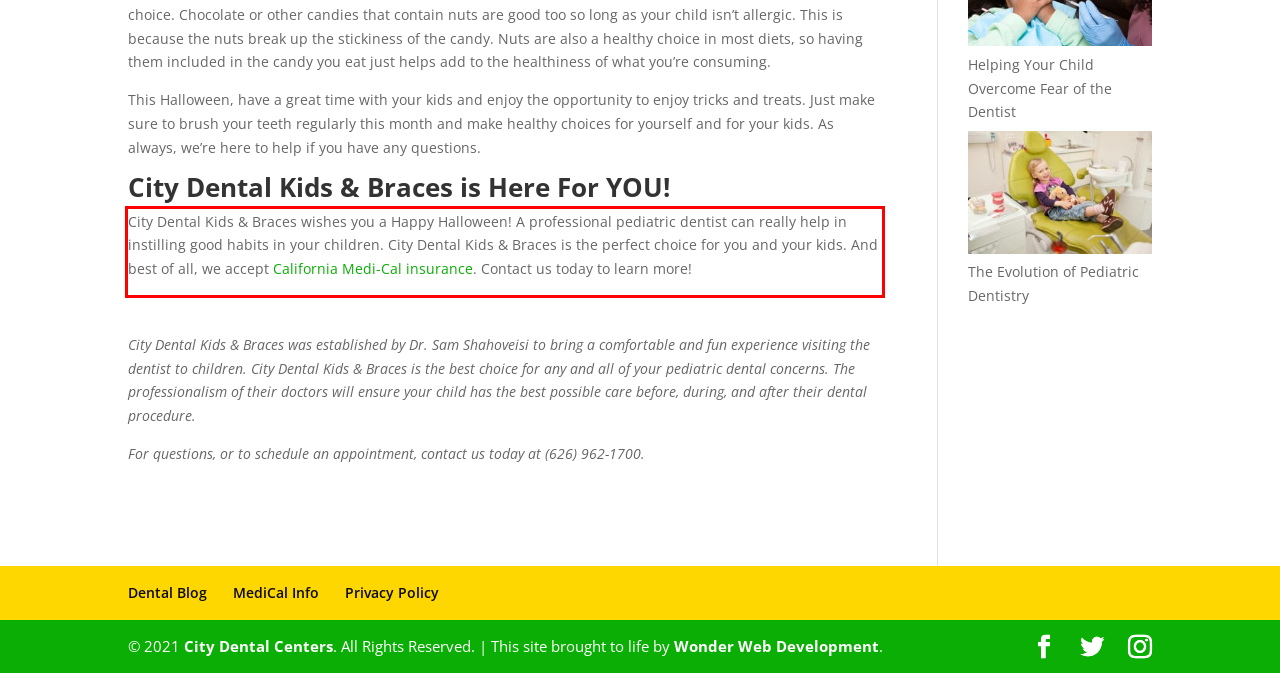Using the provided screenshot, read and generate the text content within the red-bordered area.

City Dental Kids & Braces wishes you a Happy Halloween! A professional pediatric dentist can really help in instilling good habits in your children. City Dental Kids & Braces is the perfect choice for you and your kids. And best of all, we accept California Medi-Cal insurance. Contact us today to learn more!